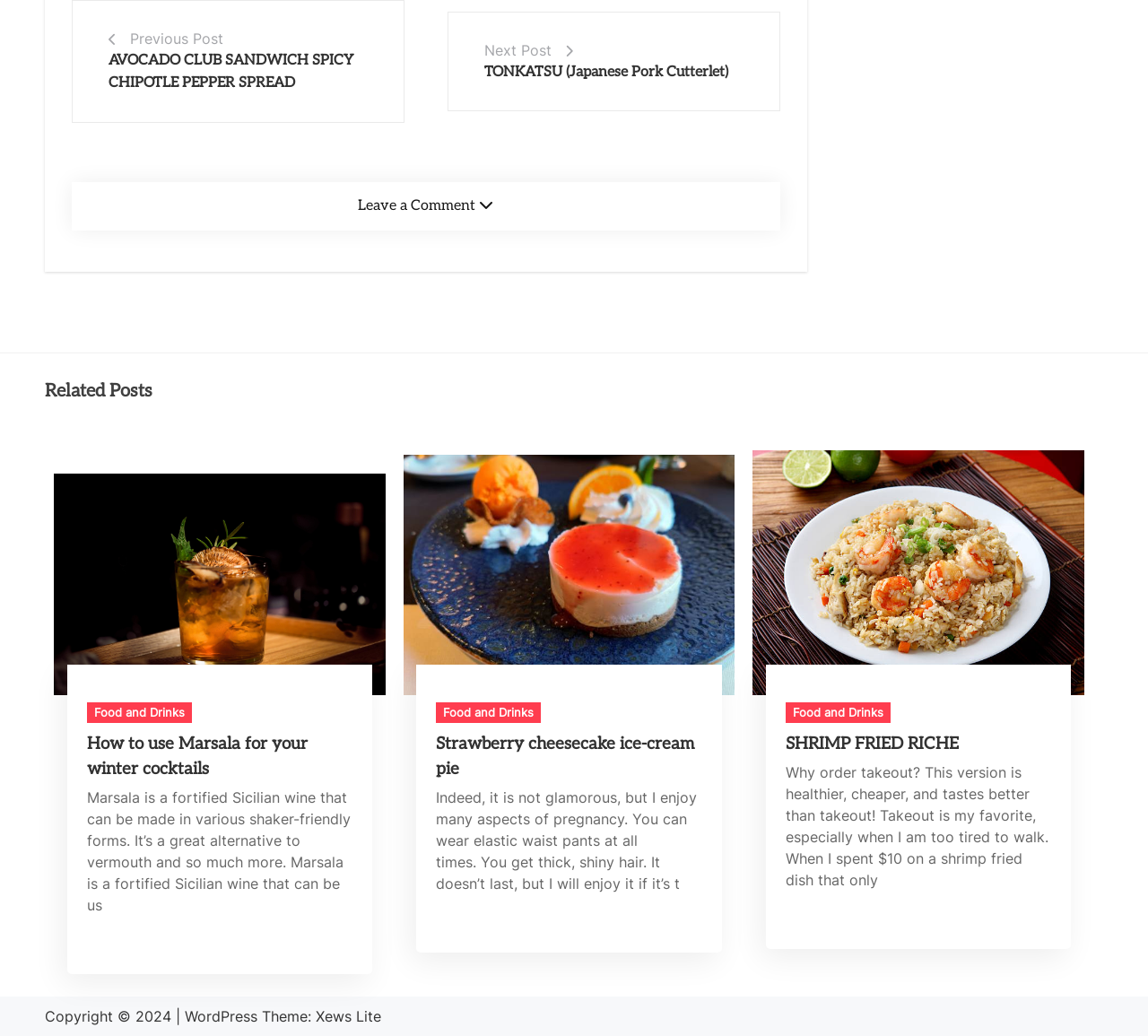Locate the bounding box coordinates of the clickable element to fulfill the following instruction: "Click the 'More actions' button". Provide the coordinates as four float numbers between 0 and 1 in the format [left, top, right, bottom].

None